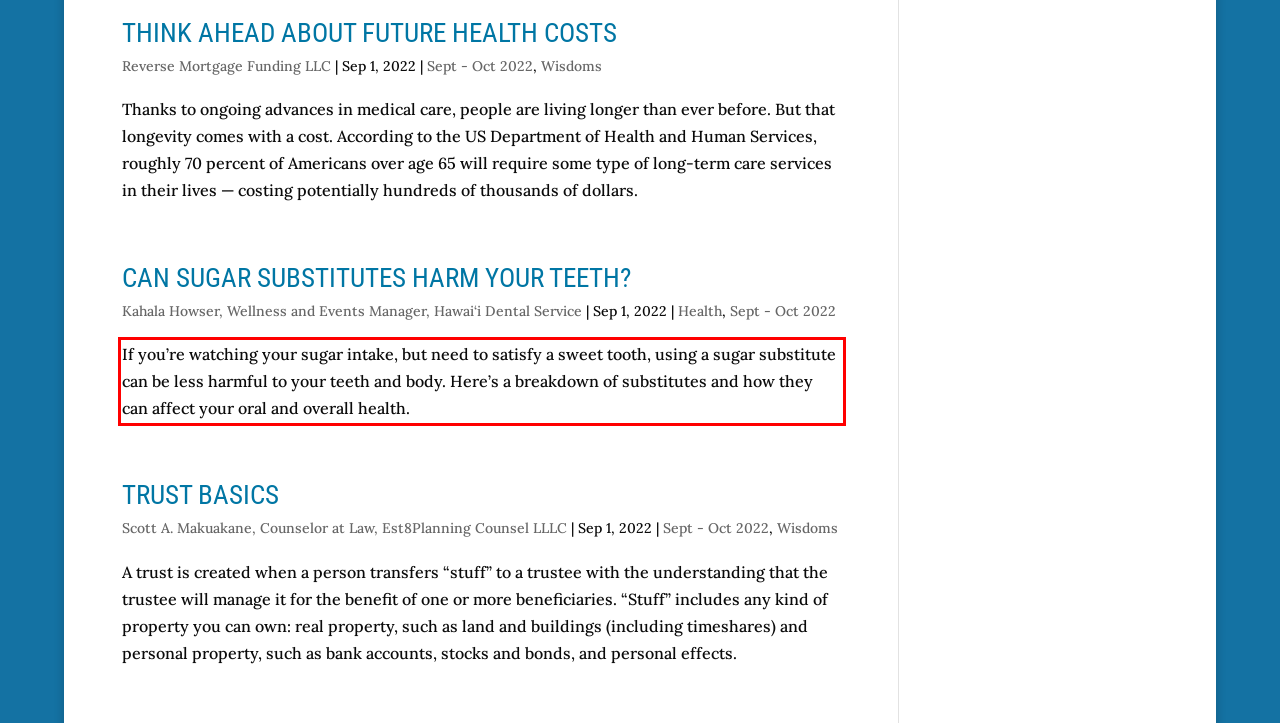Given the screenshot of the webpage, identify the red bounding box, and recognize the text content inside that red bounding box.

If you’re watching your sugar intake, but need to satisfy a sweet tooth, using a sugar substitute can be less harmful to your teeth and body. Here’s a breakdown of substitutes and how they can affect your oral and overall health.